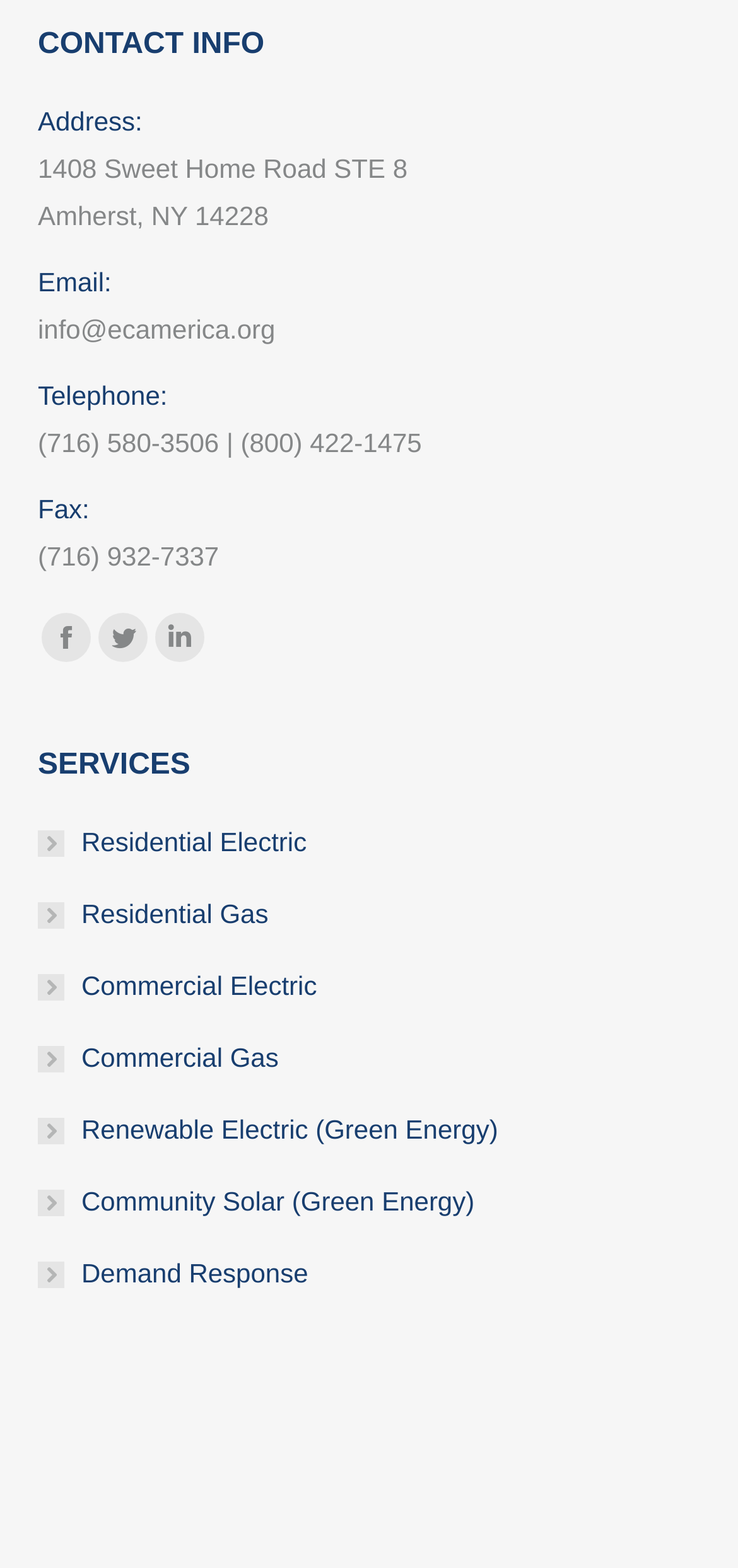Could you highlight the region that needs to be clicked to execute the instruction: "Contact via email"?

[0.051, 0.2, 0.373, 0.22]